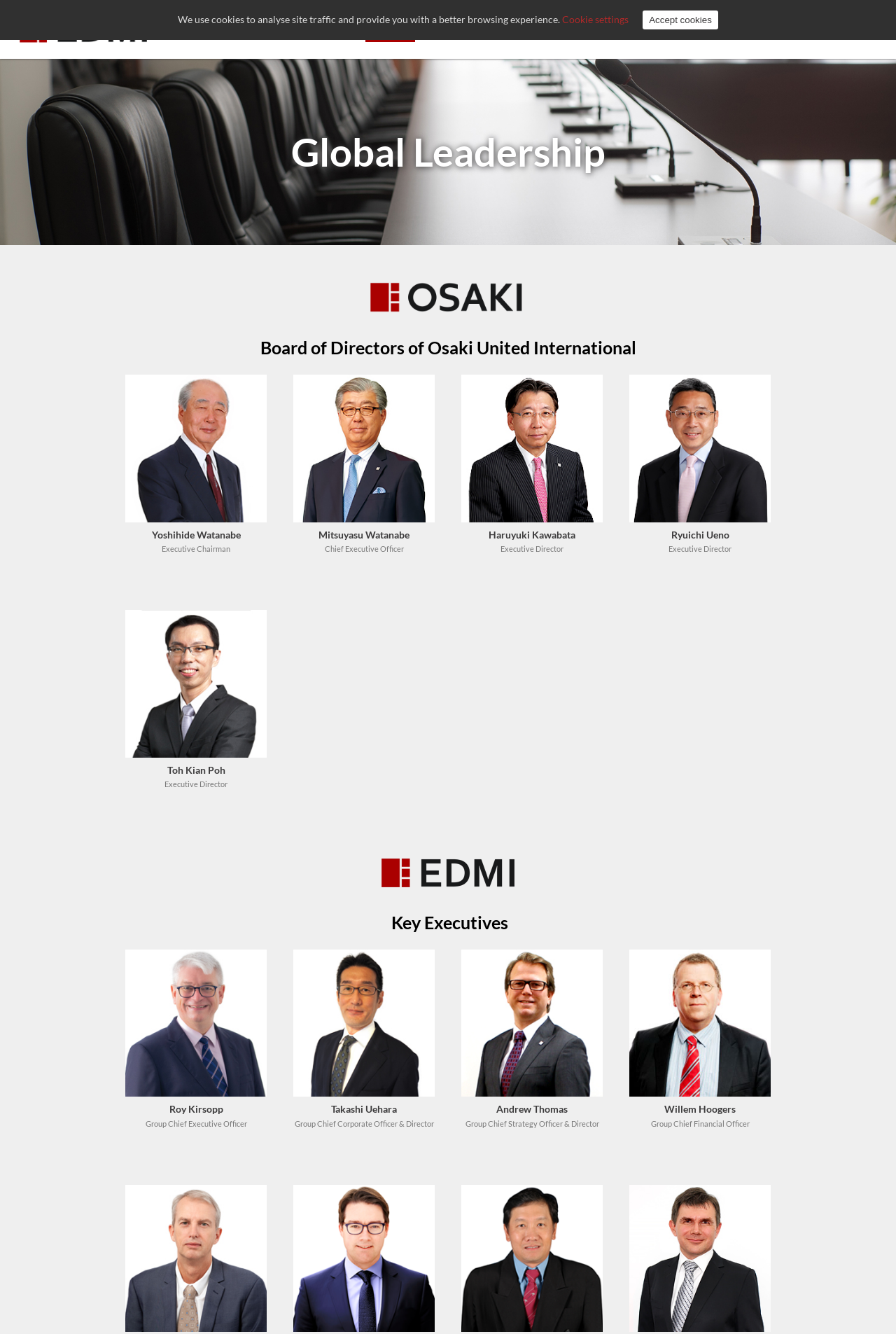Identify the bounding box coordinates of the region that needs to be clicked to carry out this instruction: "Check Yoshihide Watanabe's profile". Provide these coordinates as four float numbers ranging from 0 to 1, i.e., [left, top, right, bottom].

[0.14, 0.281, 0.298, 0.391]